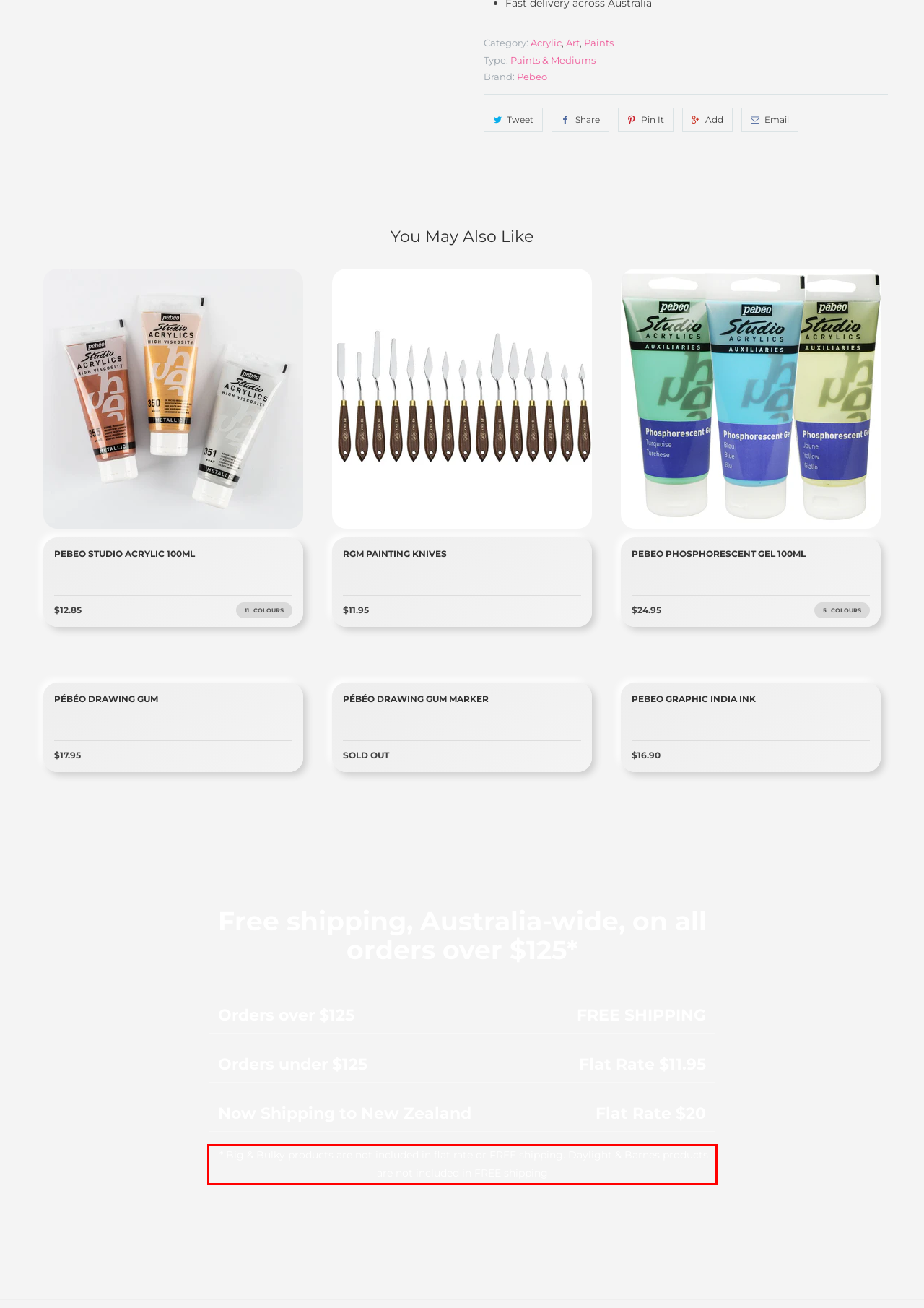There is a screenshot of a webpage with a red bounding box around a UI element. Please use OCR to extract the text within the red bounding box.

* Big & Bulky products are not included in flat rate or FREE shipping. Daylight & Barnes products are not included in FREE shipping